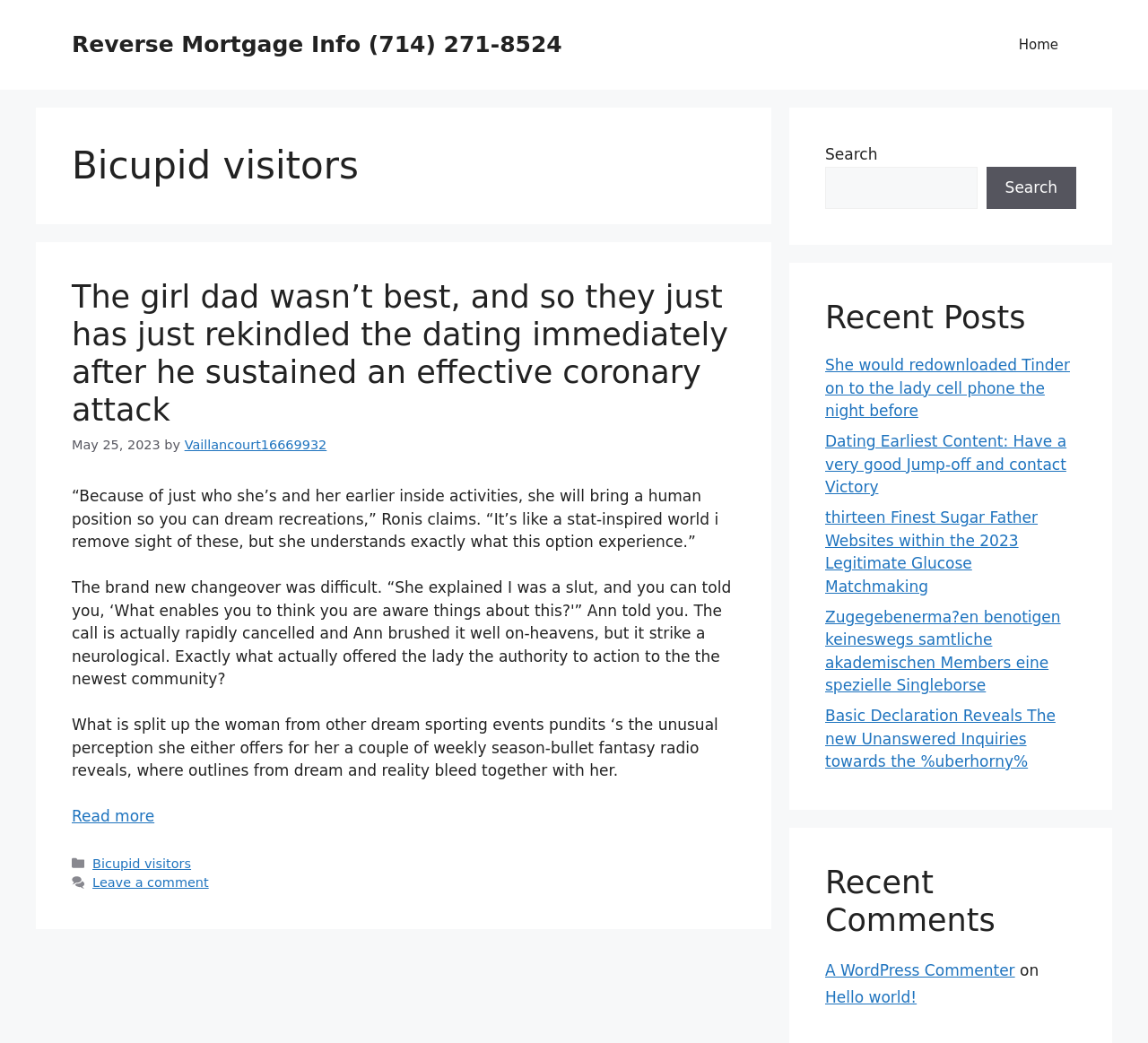Please specify the bounding box coordinates of the clickable section necessary to execute the following command: "Leave a comment".

[0.081, 0.84, 0.182, 0.853]